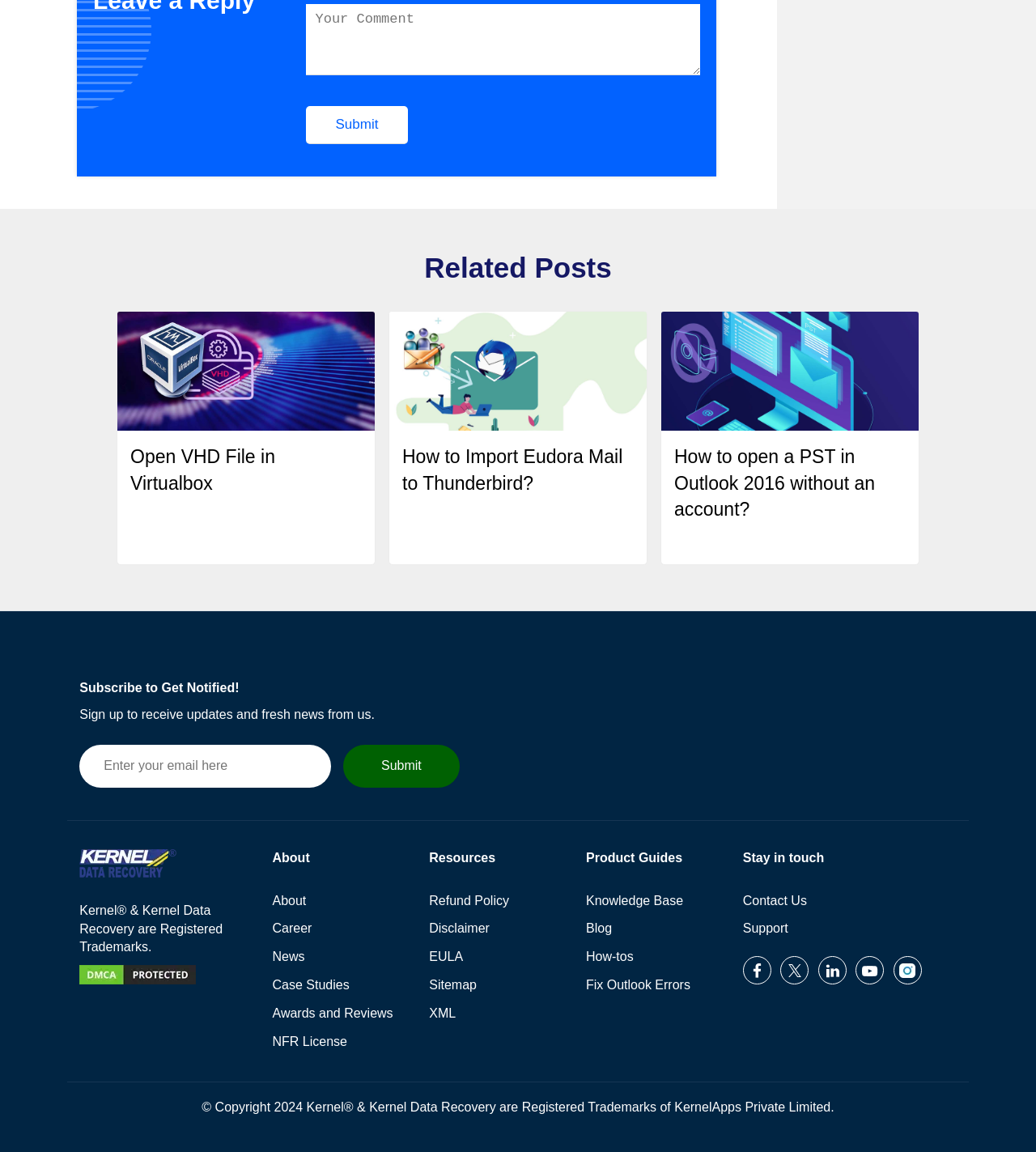Bounding box coordinates are specified in the format (top-left x, top-left y, bottom-right x, bottom-right y). All values are floating point numbers bounded between 0 and 1. Please provide the bounding box coordinate of the region this sentence describes: name="powf_50bd3225a98ce71180ffc4346bac9f9c" placeholder="Enter your email here"

[0.077, 0.646, 0.32, 0.684]